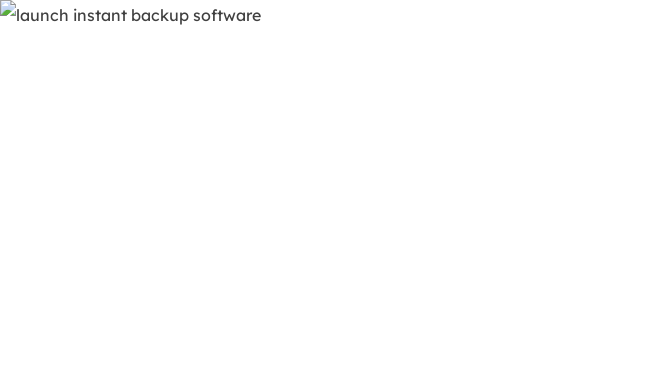Please study the image and answer the question comprehensively:
What operating system is the Memeo Instant Backup software designed for?

The caption explicitly states that the Memeo Instant Backup software is designed for Windows 10 users, implying that it is compatible with this specific operating system.